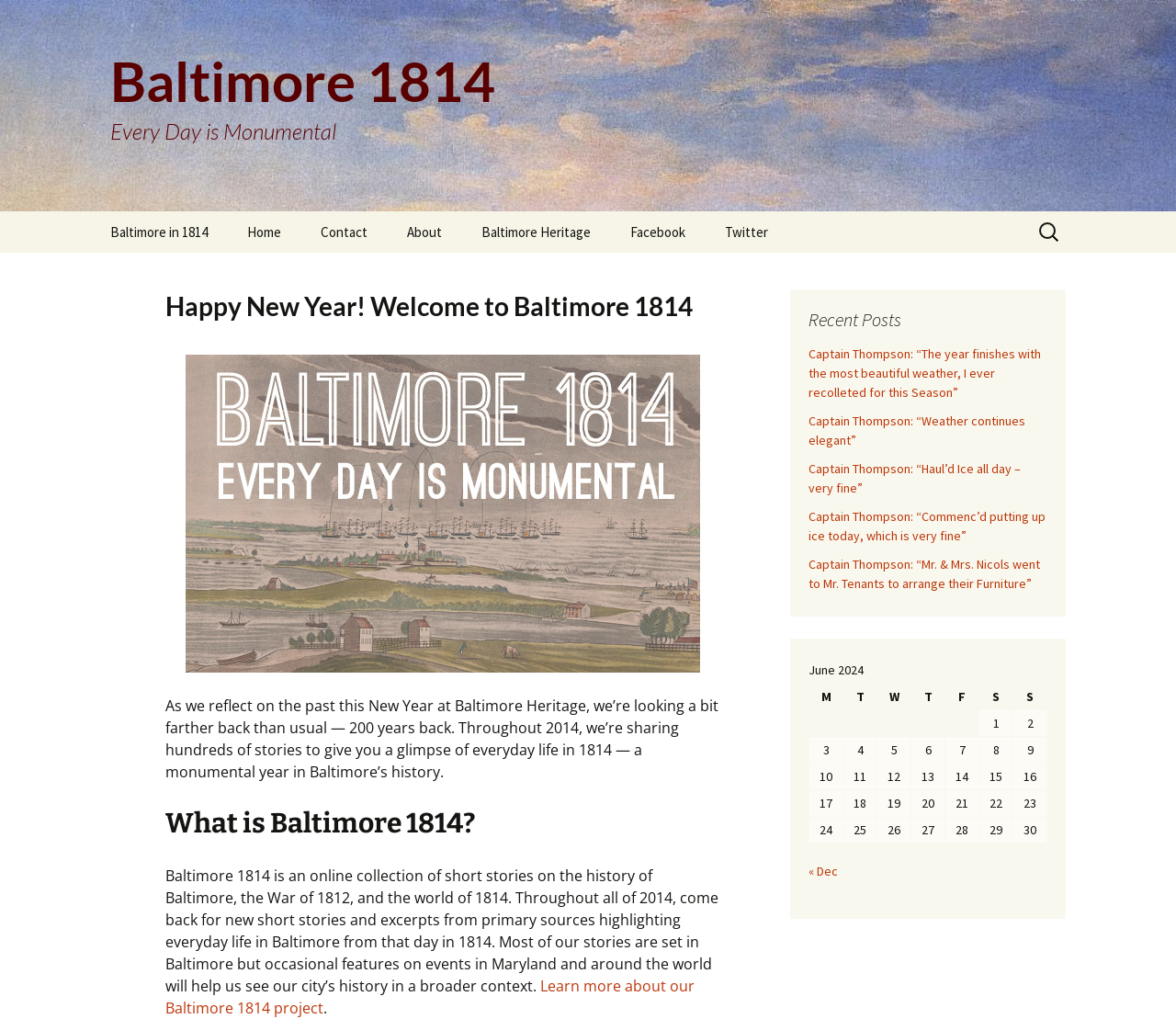What is the title of the first recent post?
Provide an in-depth and detailed explanation in response to the question.

The title of the first recent post is 'Captain Thompson: “The year finishes with the most beautiful weather, I ever recolleted for this Season”', which is a link under the heading 'Recent Posts'.